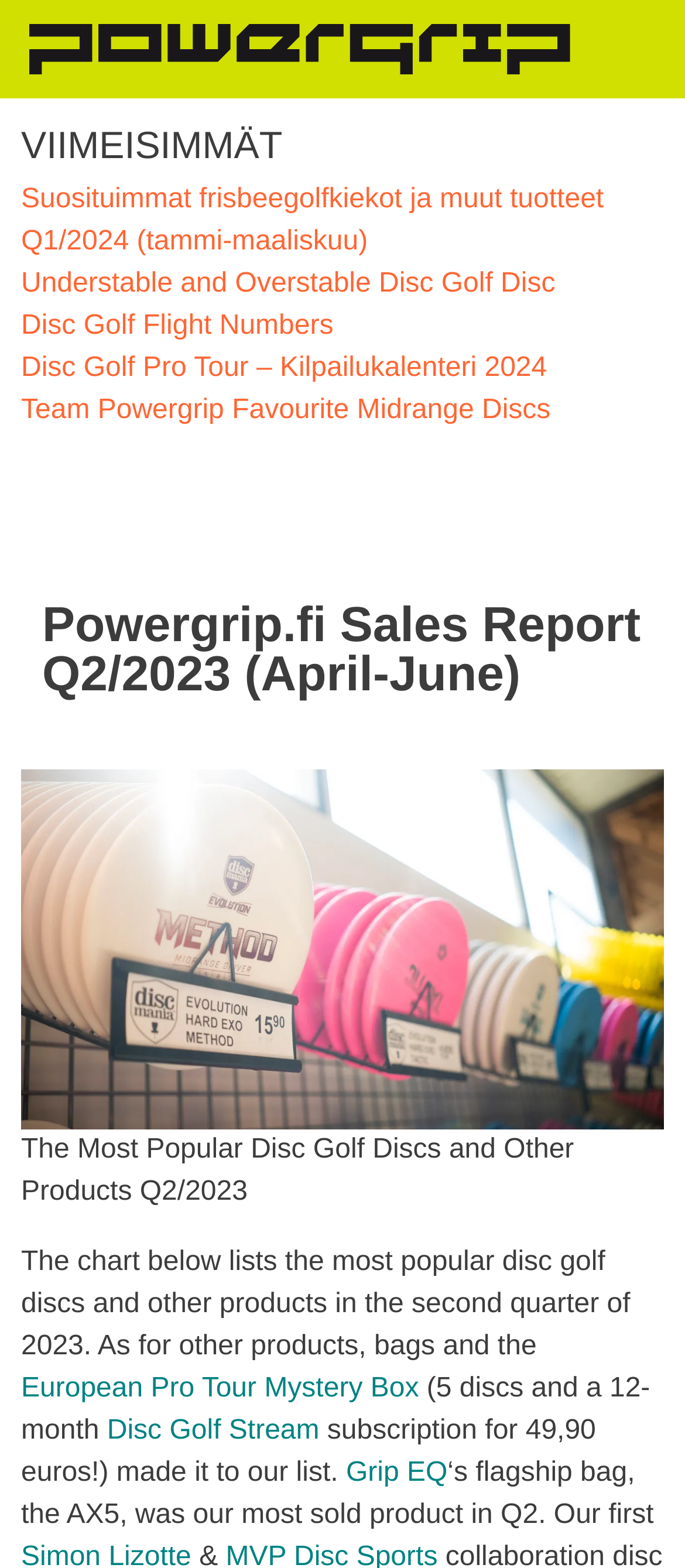Please specify the bounding box coordinates of the region to click in order to perform the following instruction: "Learn about the Disc Golf Stream subscription".

[0.156, 0.903, 0.466, 0.922]